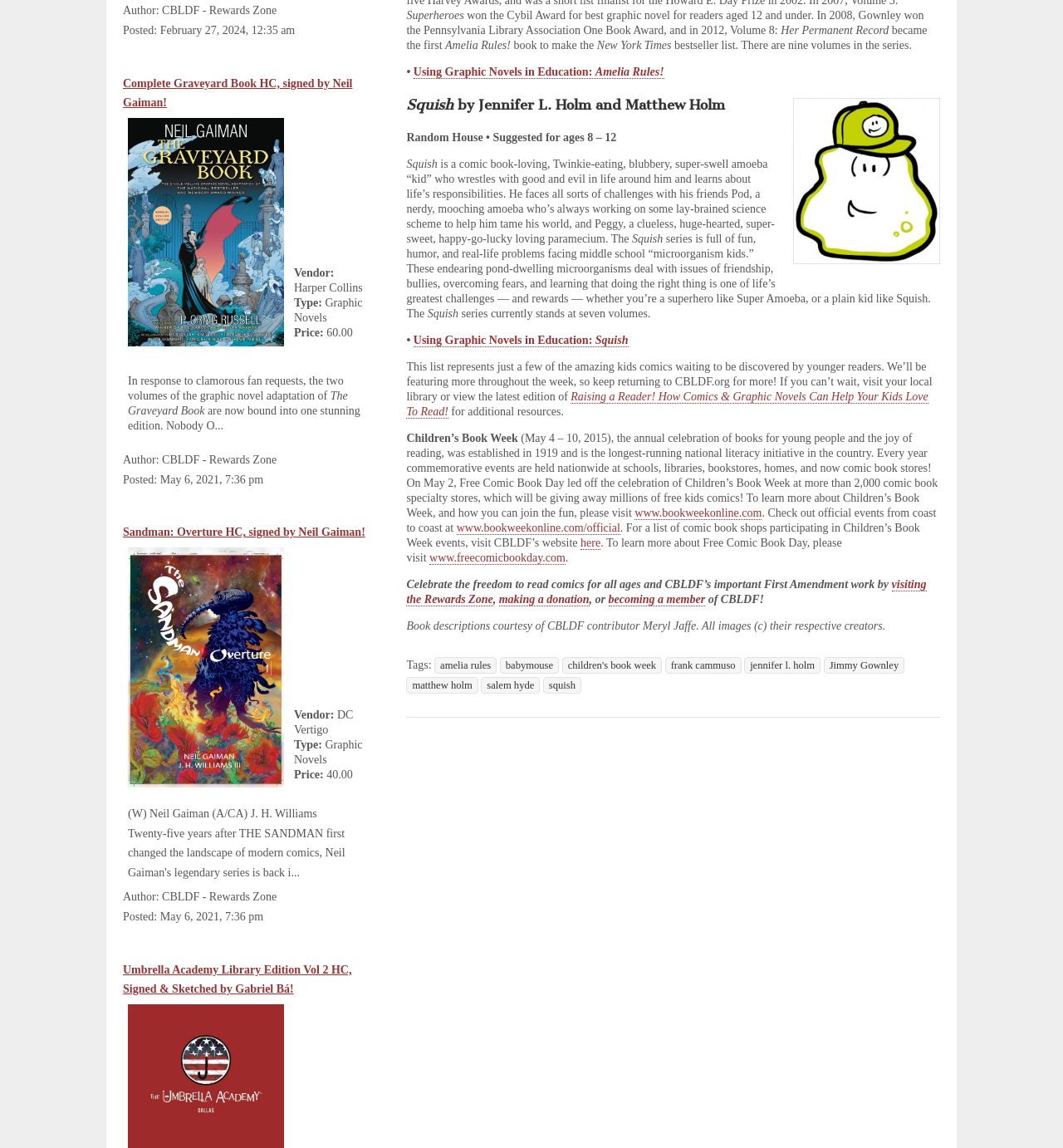Determine the coordinates of the bounding box that should be clicked to complete the instruction: "Visit the Rewards Zone". The coordinates should be represented by four float numbers between 0 and 1: [left, top, right, bottom].

[0.382, 0.503, 0.872, 0.528]